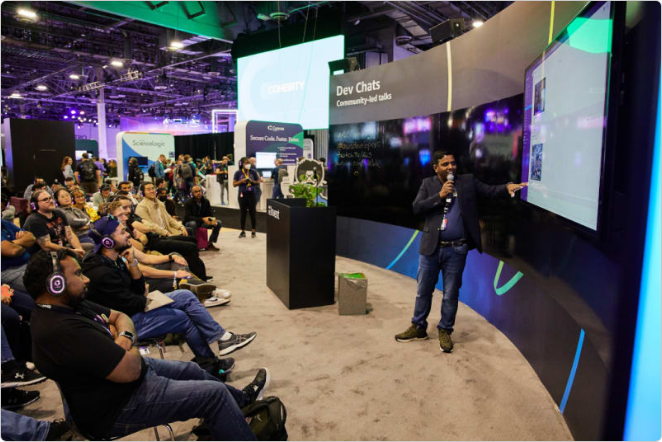Respond to the question below with a single word or phrase:
What are the attendees wearing?

headphones